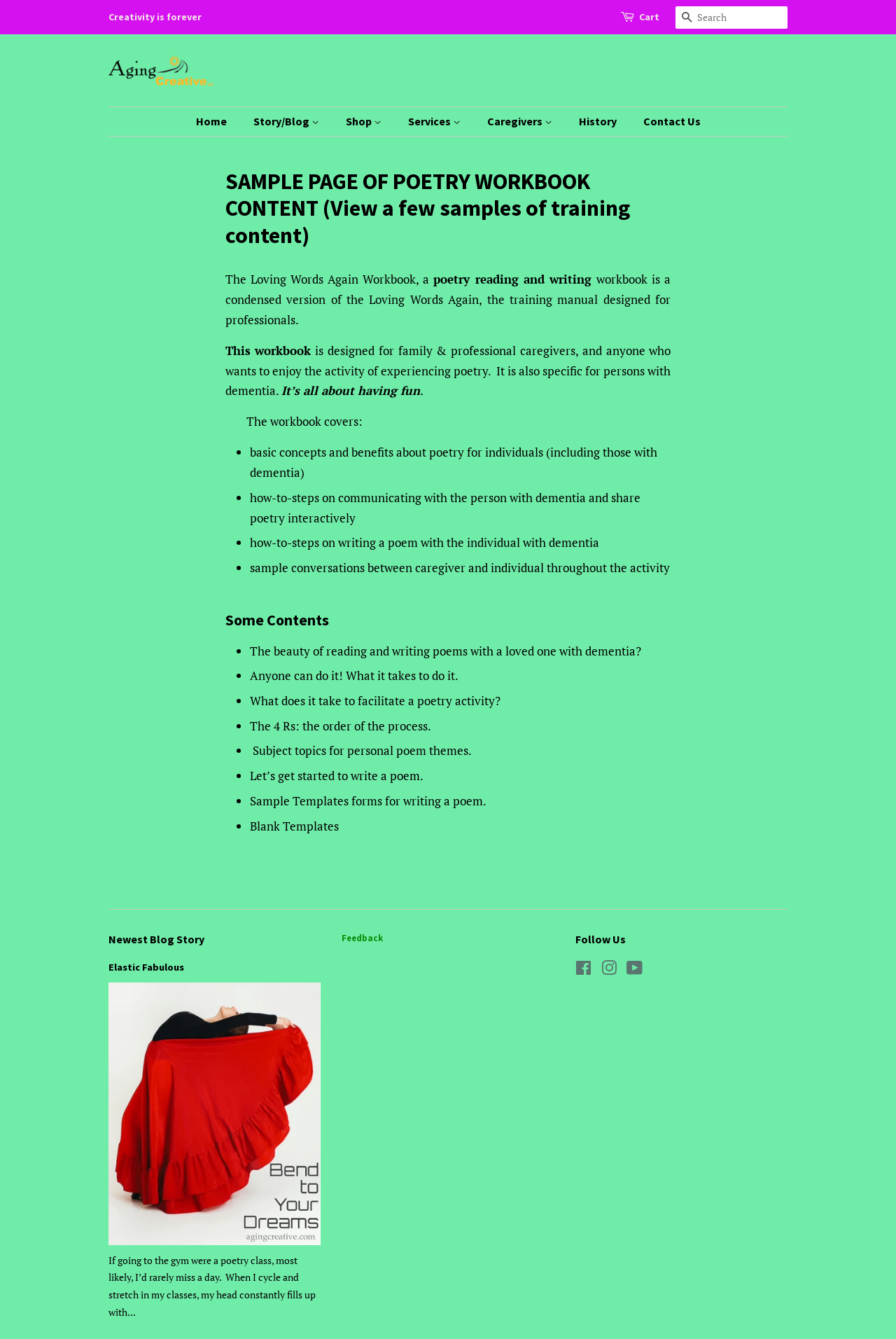What is the title of the sample page?
Refer to the image and provide a one-word or short phrase answer.

SAMPLE PAGE OF POETRY WORKBOOK CONTENT